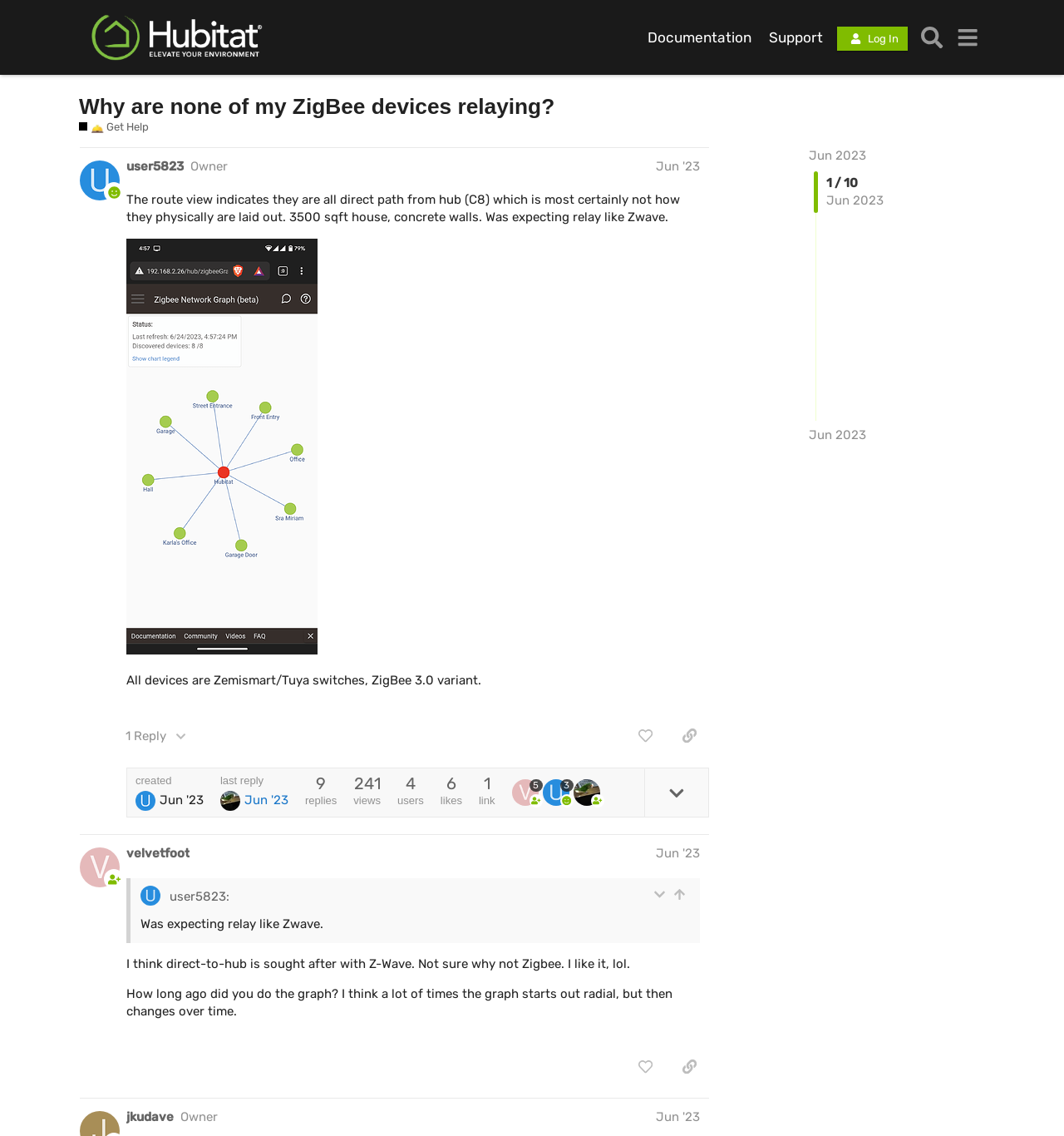Identify the webpage's primary heading and generate its text.

Why are none of my ZigBee devices relaying?